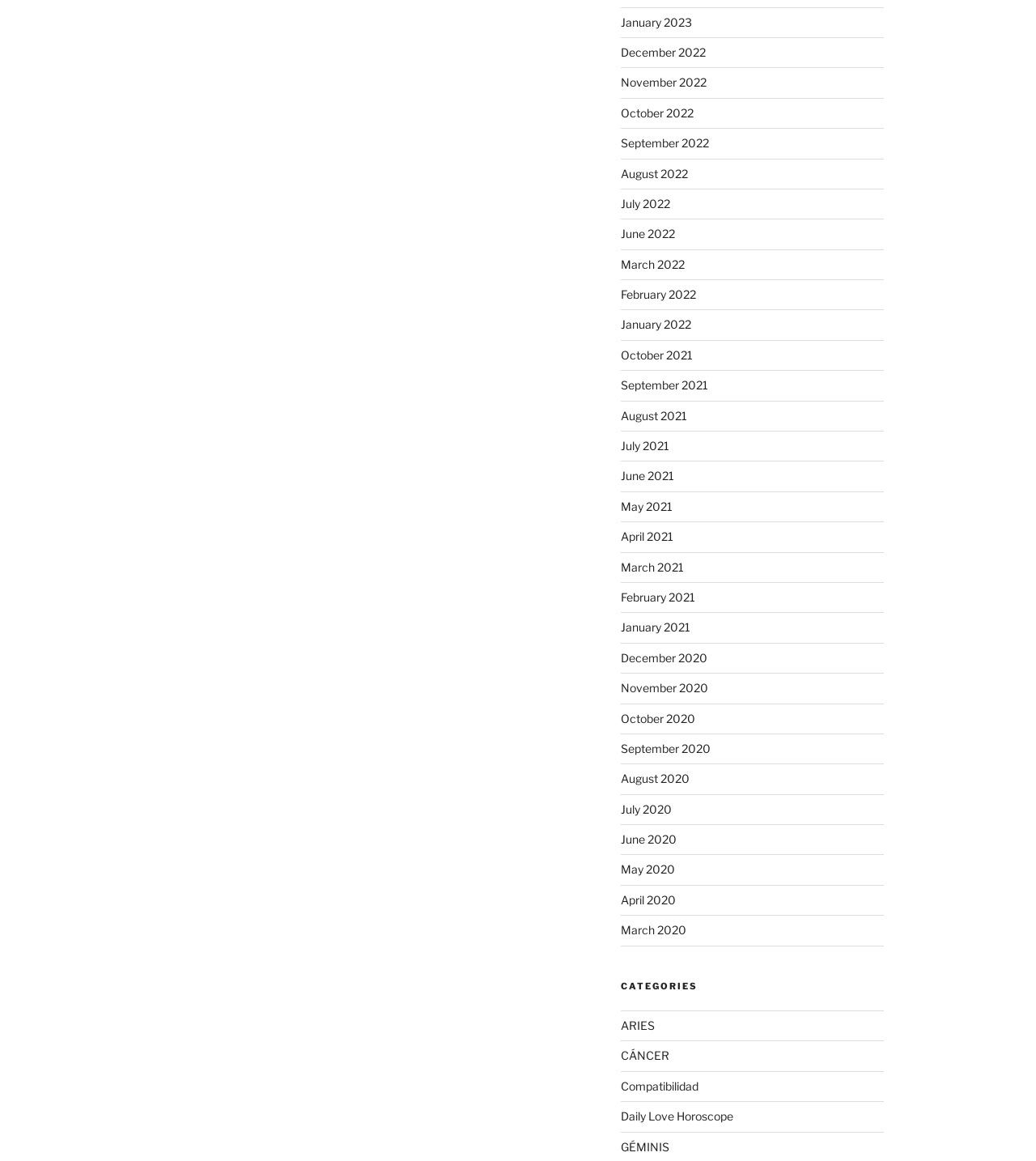Could you please study the image and provide a detailed answer to the question:
What is the category listed after 'CÁNCER'?

The webpage has a section labeled 'CATEGORIES' which contains a list of links, and the link listed after 'CÁNCER' is 'Compatibilidad'.